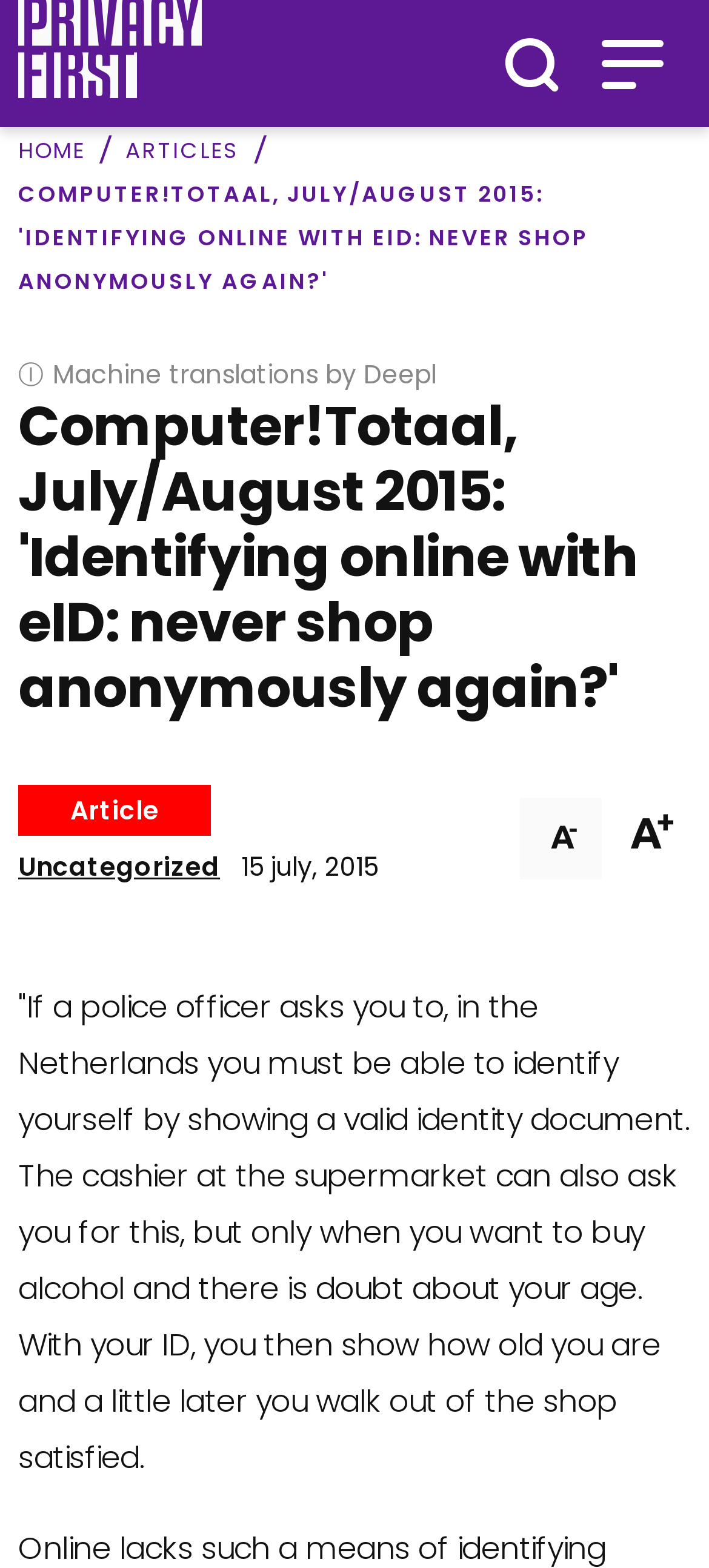Please find and give the text of the main heading on the webpage.

Computer!Totaal, July/August 2015: 'Identifying online with eID: never shop anonymously again?'